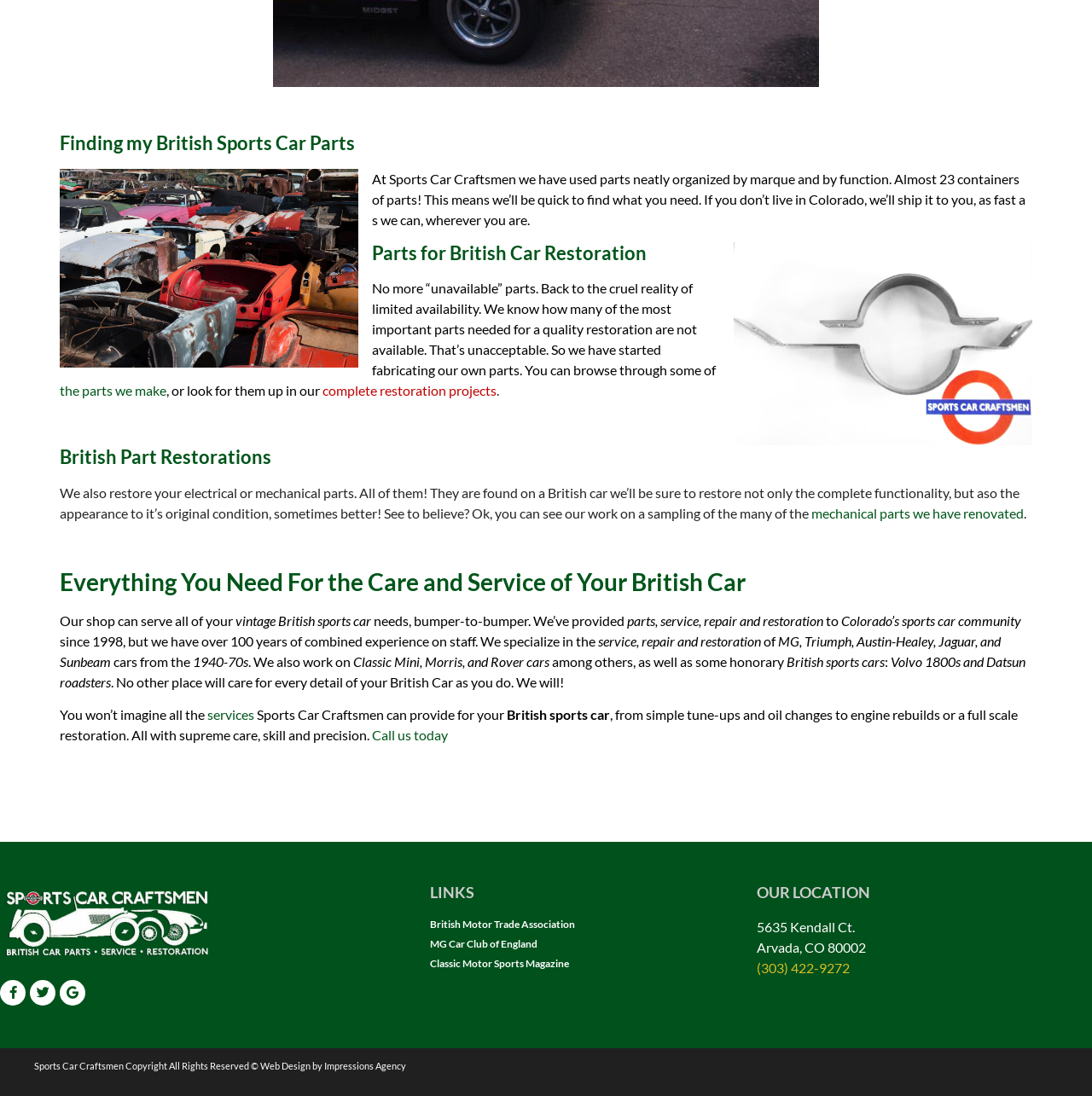Respond to the question below with a concise word or phrase:
Can Sports Car Craftsmen fabricate parts?

Yes